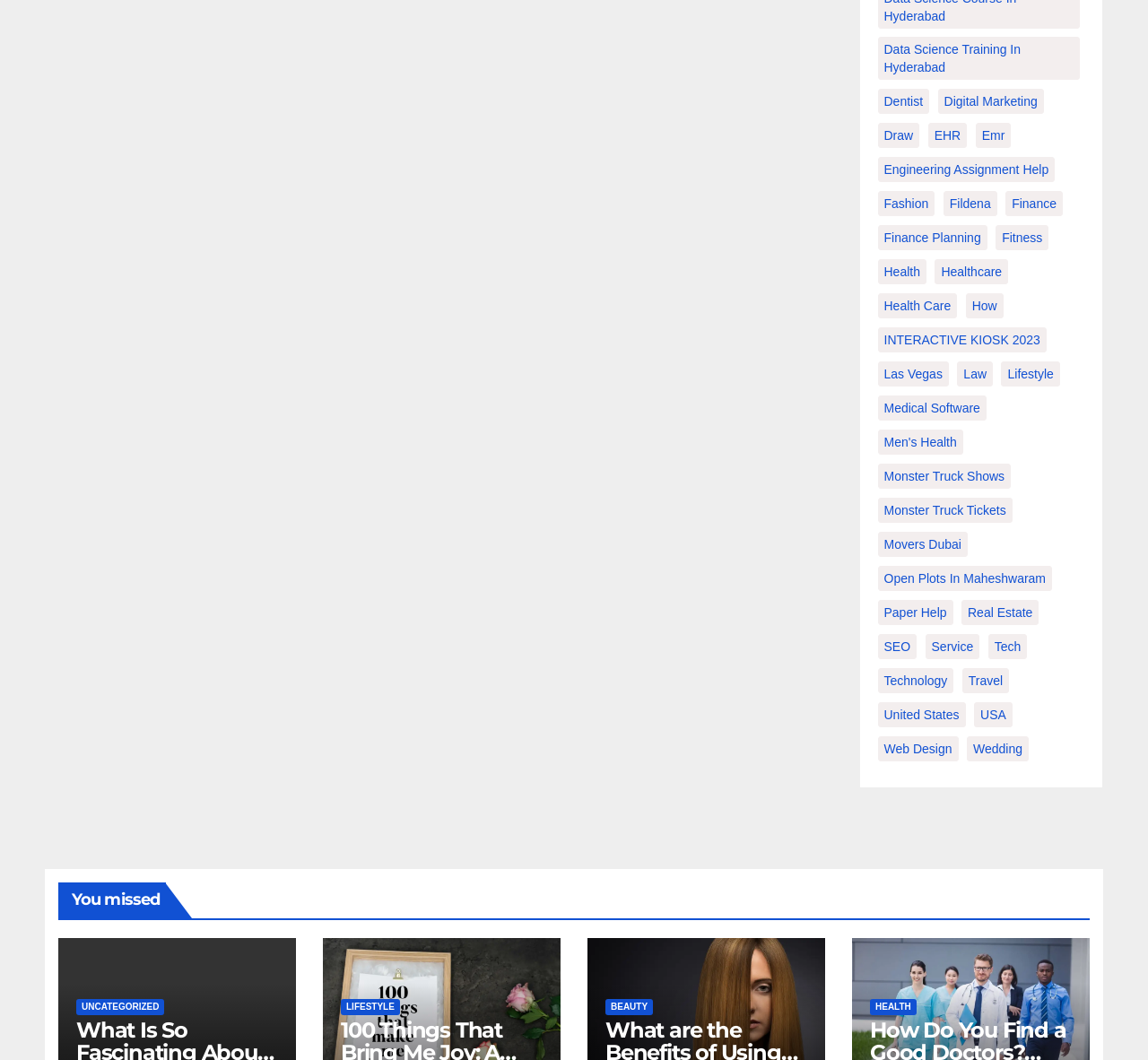Indicate the bounding box coordinates of the element that must be clicked to execute the instruction: "Click the TripleACheese logo". The coordinates should be given as four float numbers between 0 and 1, i.e., [left, top, right, bottom].

None